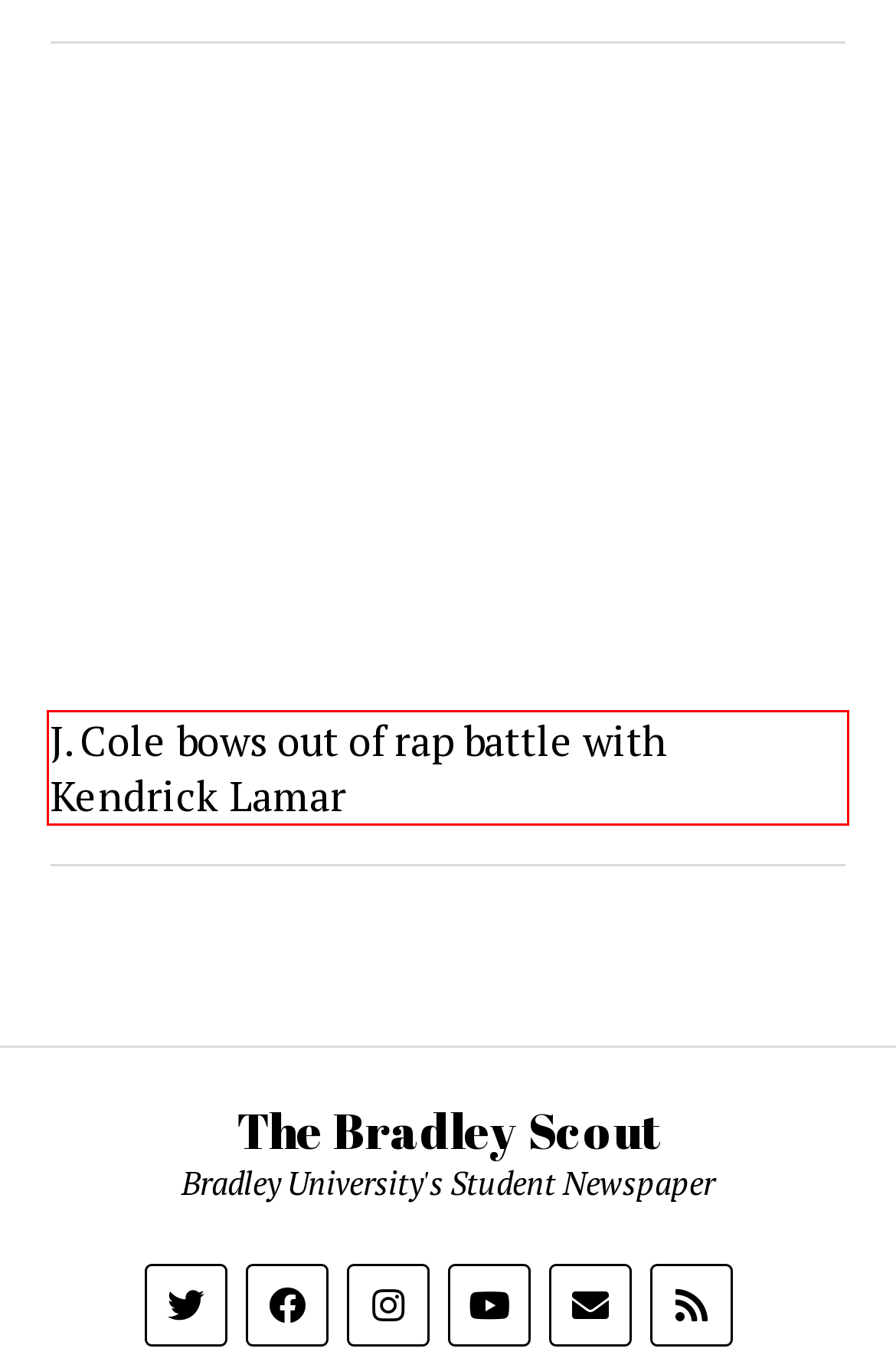Look at the screenshot of a webpage, where a red bounding box highlights an element. Select the best description that matches the new webpage after clicking the highlighted element. Here are the candidates:
A. Lil Uzi Vert’s gender nonconformity and masculinity in rap – The Bradley Scout
B. Ideal Rentals
C. Staff Picks: What is The Scout staff listening to heading into finals? – The Bradley Scout
D. J. Cole bows out of rap battle with Kendrick Lamar – The Bradley Scout
E. Butt injections and plastic surgery in an era of unattainable beauty – The Bradley Scout
F. The Bradley Scout
G. Voice – The Bradley Scout
H. The Bradley Scout – Bradley University's Student Newspaper

D